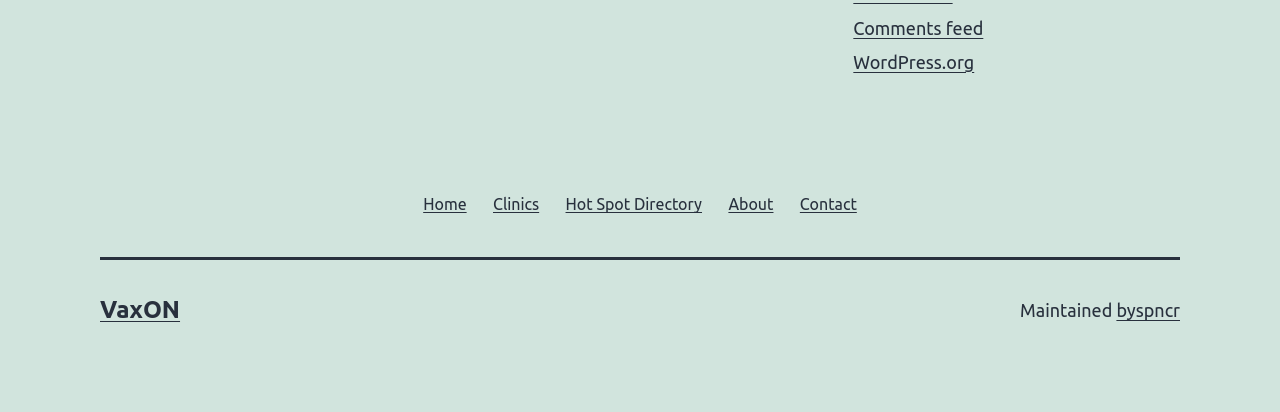Locate the bounding box coordinates of the element you need to click to accomplish the task described by this instruction: "View the comments feed".

[0.667, 0.043, 0.768, 0.091]